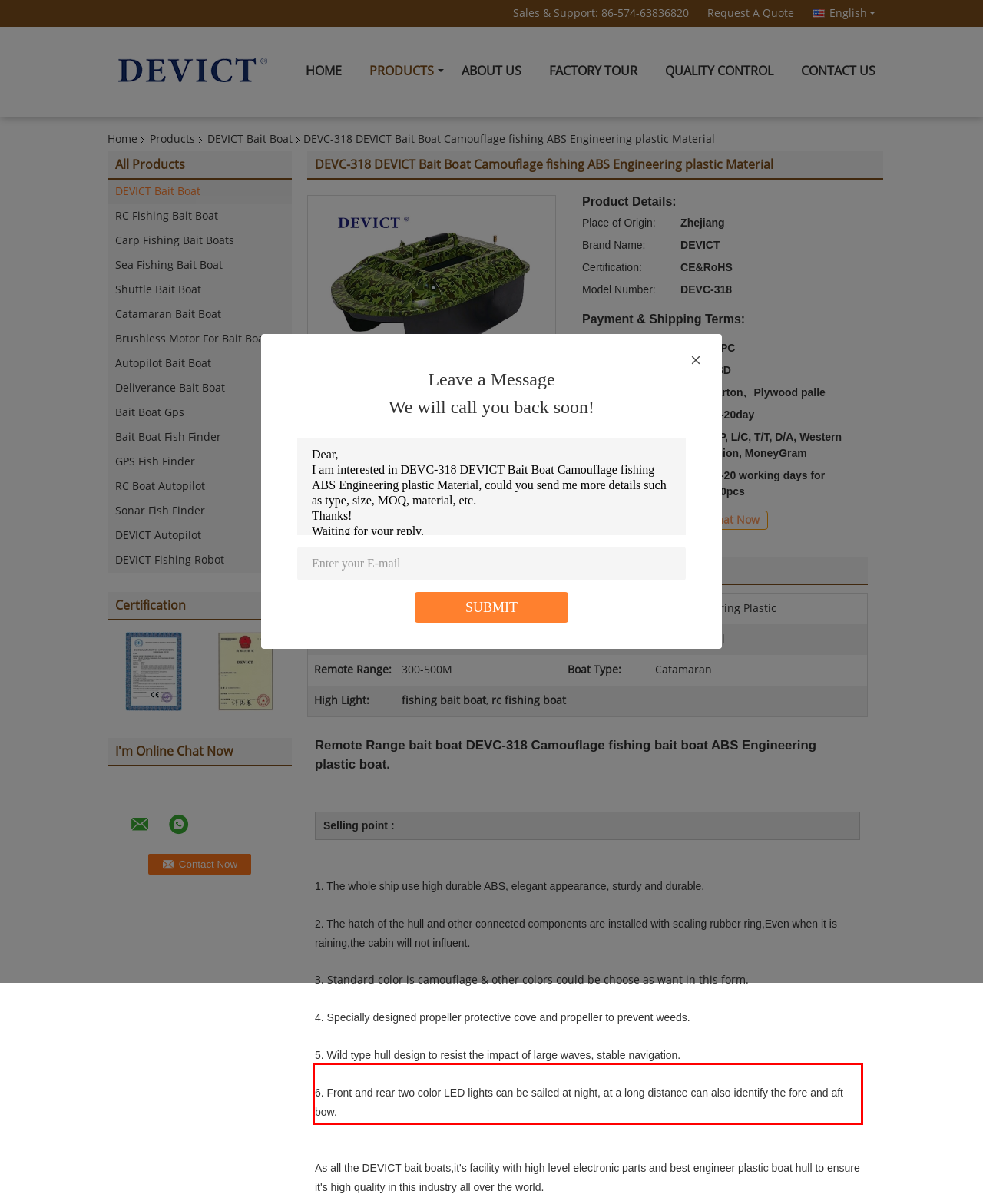Given a webpage screenshot with a red bounding box, perform OCR to read and deliver the text enclosed by the red bounding box.

6. Front and rear two color LED lights can be sailed at night, at a long distance can also identify the fore and aft bow.